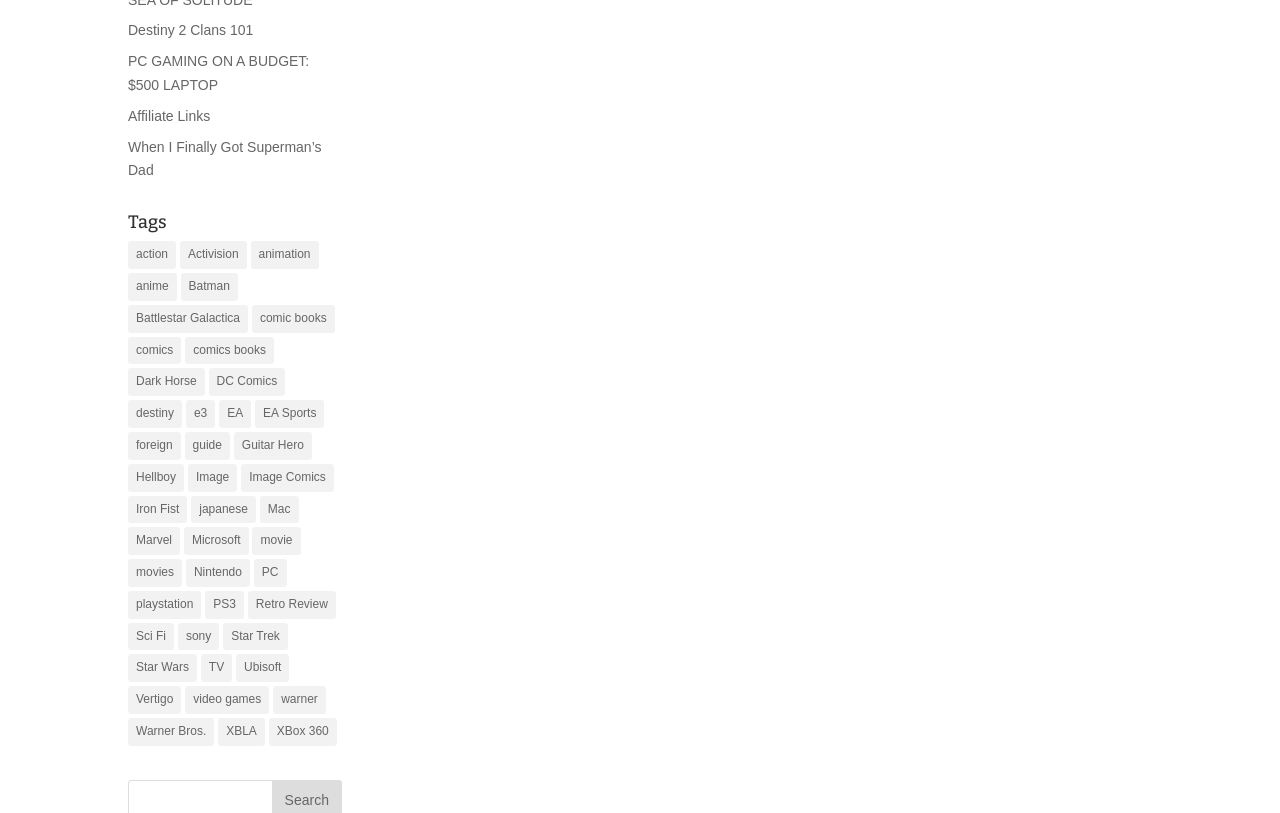Identify the bounding box coordinates of the clickable region required to complete the instruction: "Click on the 'action' tag". The coordinates should be given as four float numbers within the range of 0 and 1, i.e., [left, top, right, bottom].

[0.1, 0.297, 0.138, 0.331]